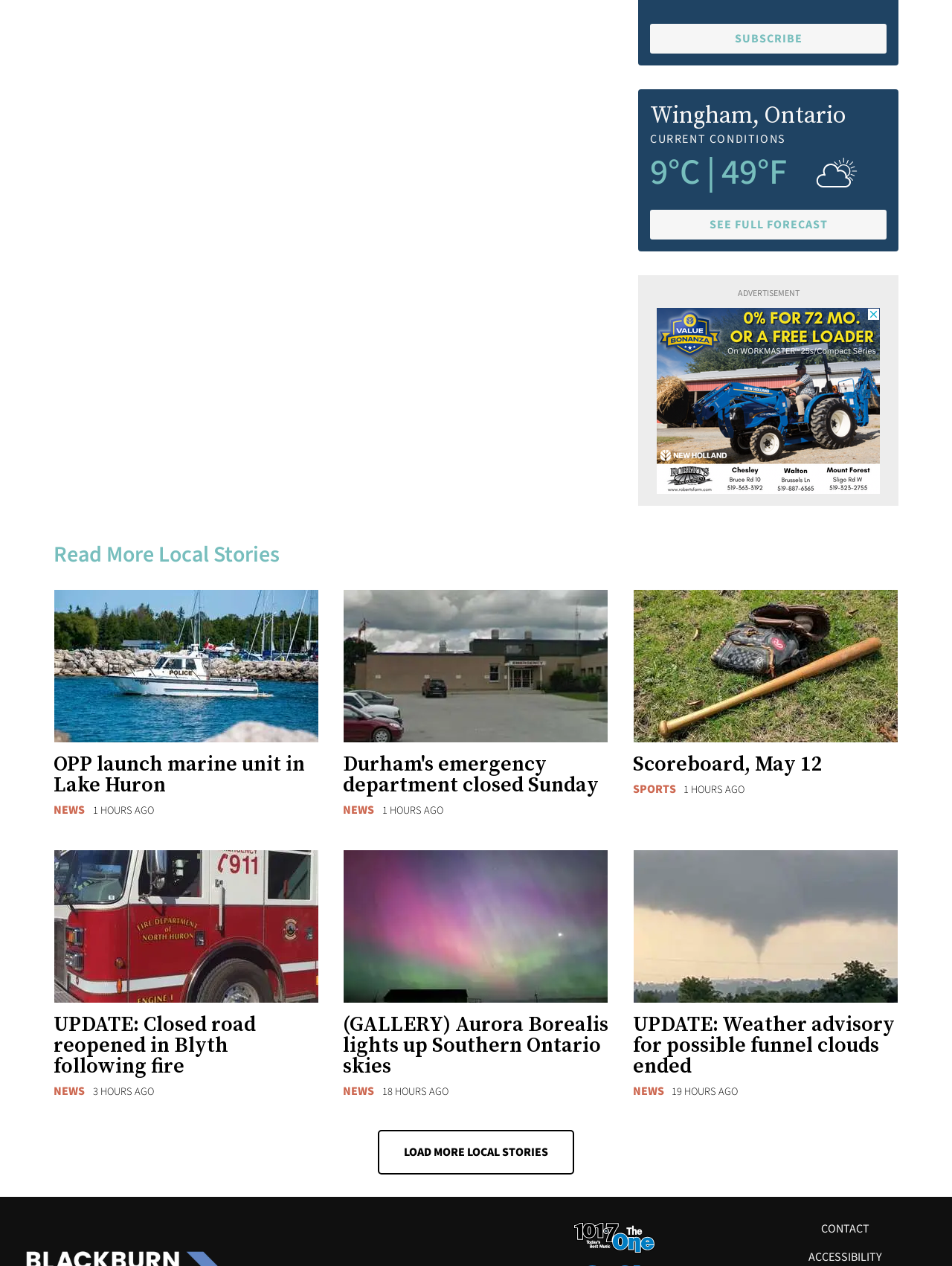How many local stories are displayed on the webpage?
Refer to the image and provide a detailed answer to the question.

The webpage displays 8 local stories, each with a heading, image, and timestamp. These stories are arranged in a vertical list, with the most recent story at the top.